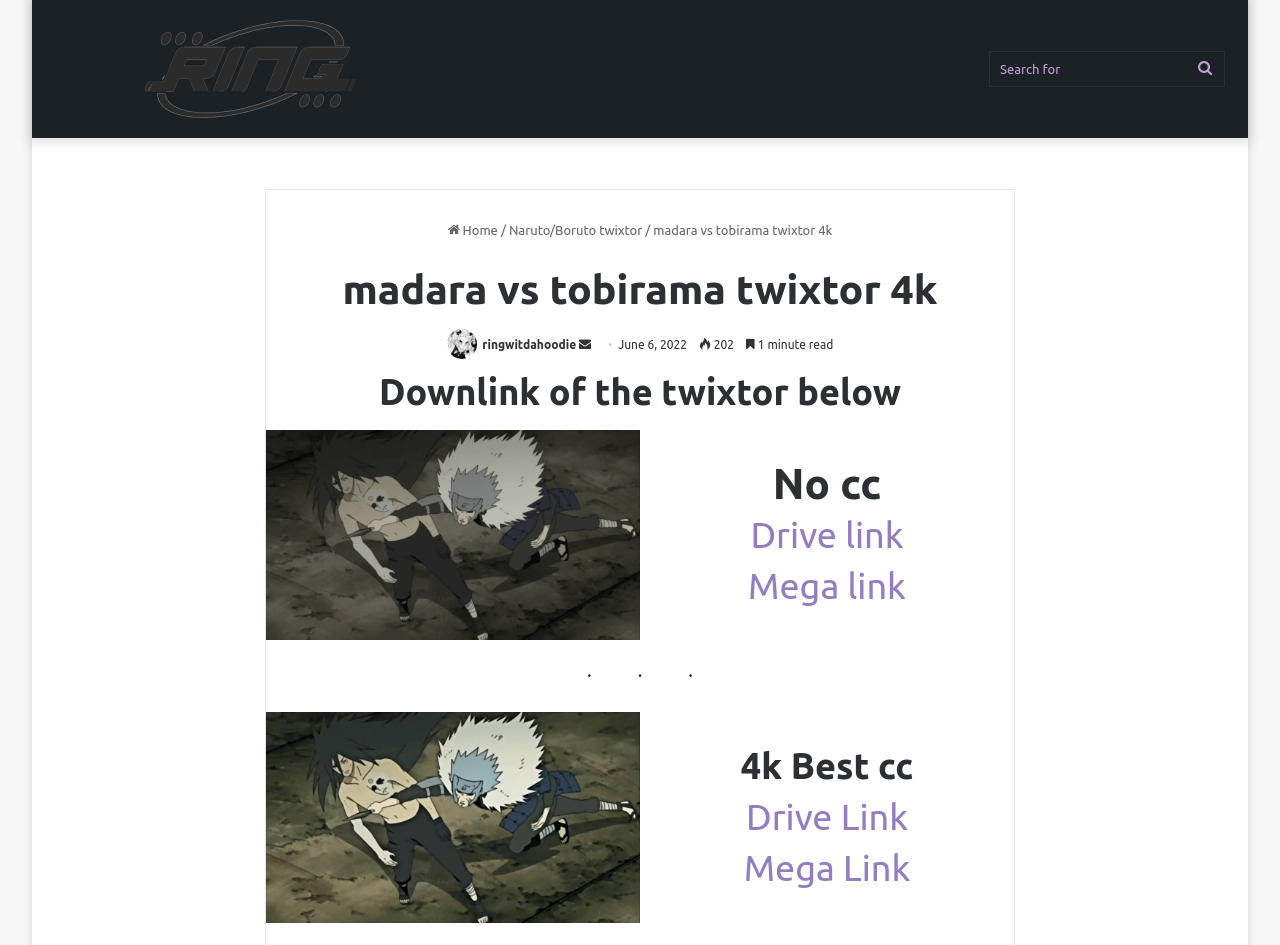What is the name of the twixtor?
We need a detailed and exhaustive answer to the question. Please elaborate.

I found the answer by looking at the heading element with the text 'madara vs tobirama twixtor 4k' which is located at [0.51, 0.236, 0.65, 0.251] and has an ID of 178.